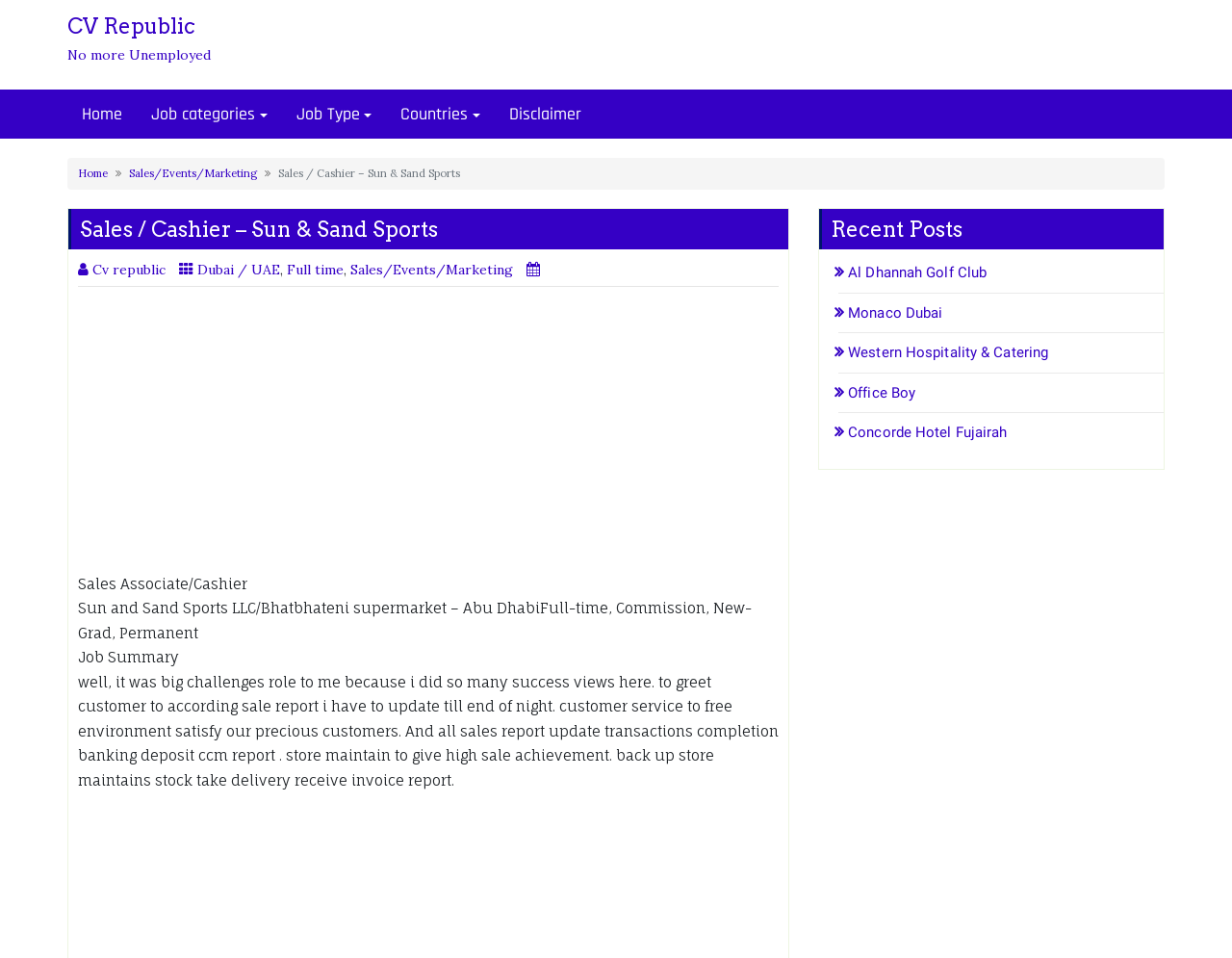Provide the bounding box coordinates of the UI element that matches the description: "Western Hospitality & Catering".

[0.68, 0.359, 0.851, 0.377]